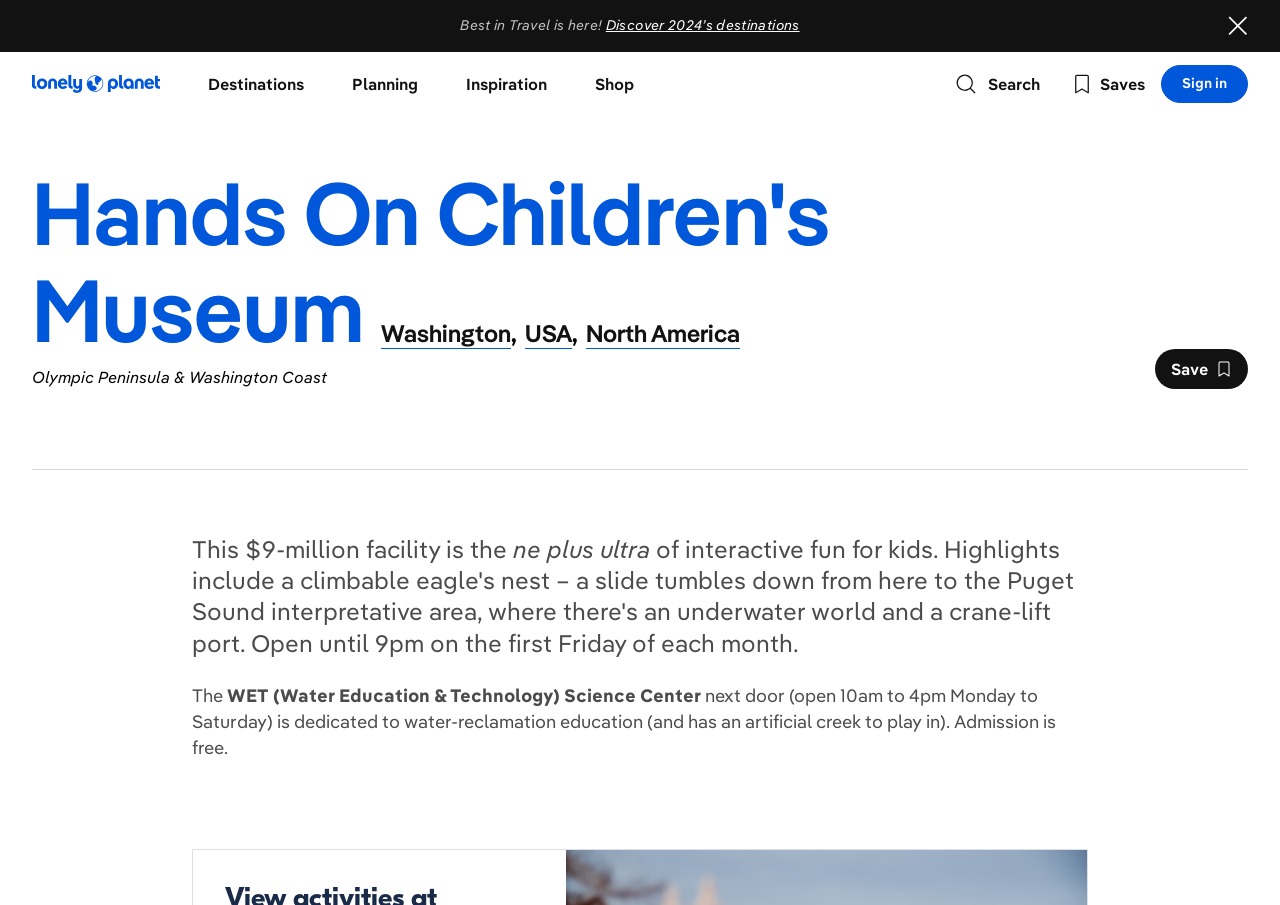Determine the bounding box coordinates of the region to click in order to accomplish the following instruction: "Go to Lonely Planet homepage". Provide the coordinates as four float numbers between 0 and 1, specifically [left, top, right, bottom].

[0.02, 0.051, 0.13, 0.135]